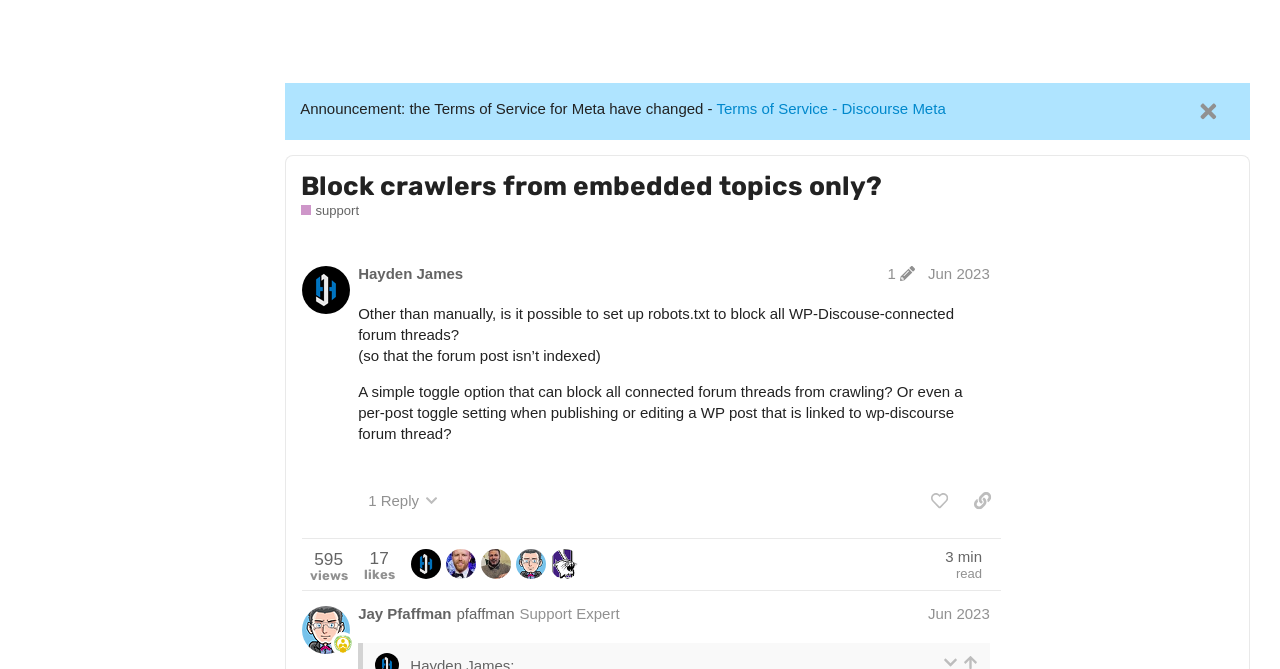Could you indicate the bounding box coordinates of the region to click in order to complete this instruction: "View the 'support' category".

[0.0, 0.375, 0.199, 0.422]